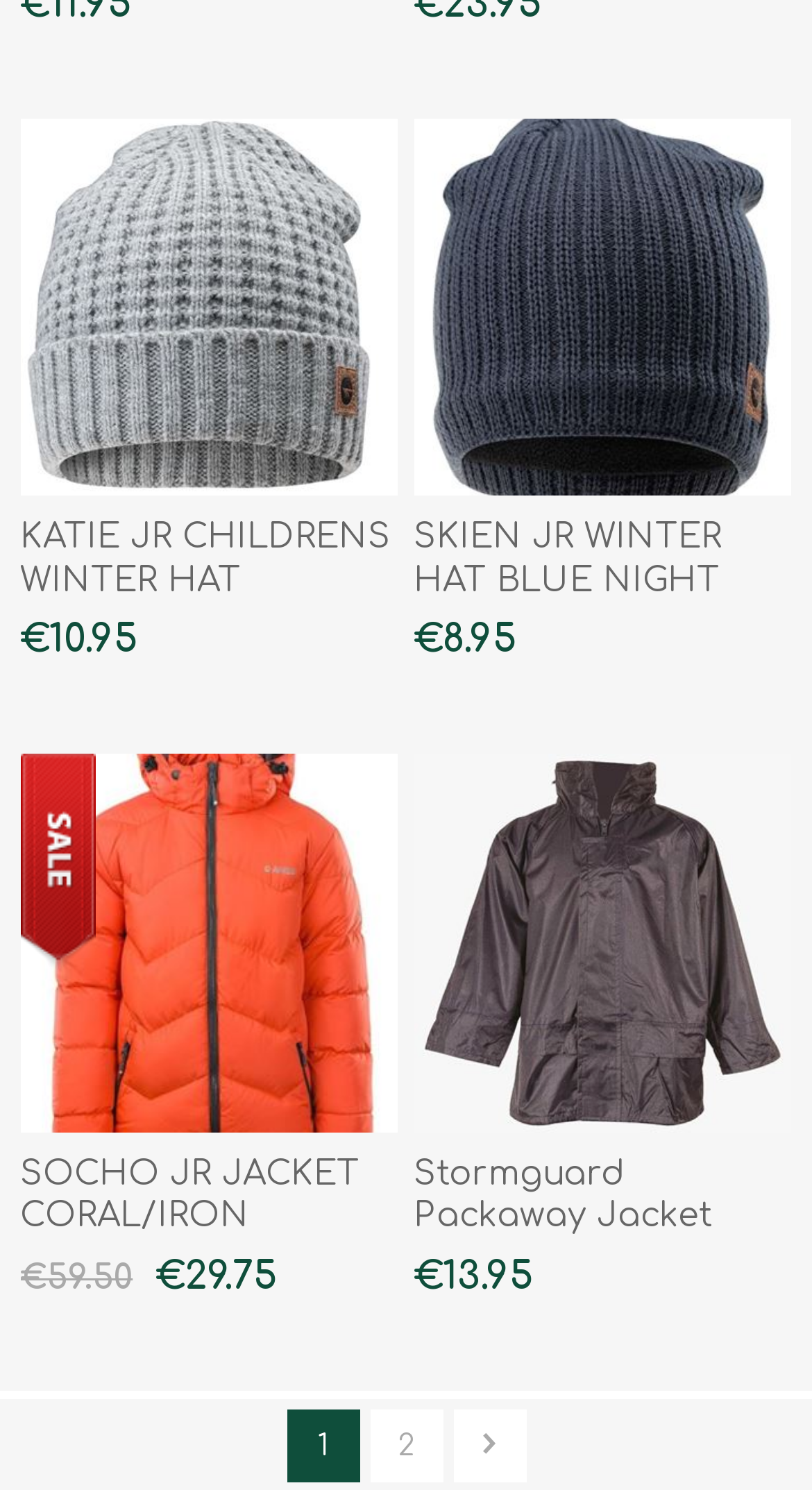Determine the bounding box coordinates of the UI element that matches the following description: "SOCHO JR JACKET CORAL/IRON". The coordinates should be four float numbers between 0 and 1 in the format [left, top, right, bottom].

[0.025, 0.774, 0.49, 0.832]